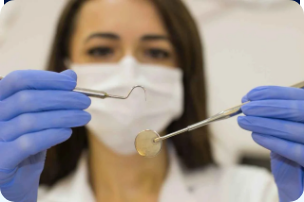What is the tool in the dental professional's right hand?
Respond to the question with a well-detailed and thorough answer.

The dental professional is holding a dental mirror in her left hand, and in her right hand, she is holding a tool that is typically used for examining teeth and detecting cavities, which is identified as a dental explorer tool.